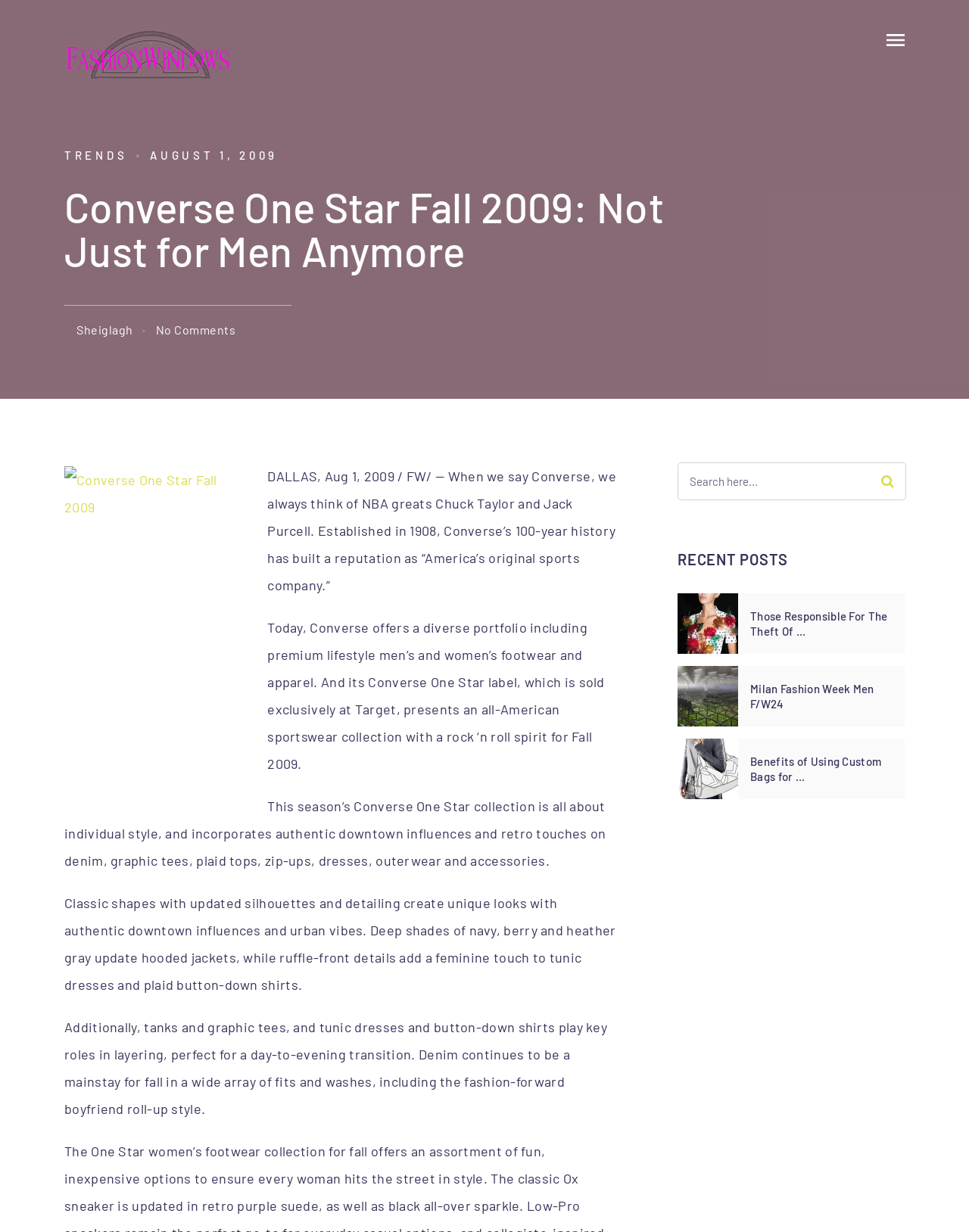Locate the bounding box coordinates of the element that needs to be clicked to carry out the instruction: "Search for something". The coordinates should be given as four float numbers ranging from 0 to 1, i.e., [left, top, right, bottom].

[0.7, 0.376, 0.934, 0.405]